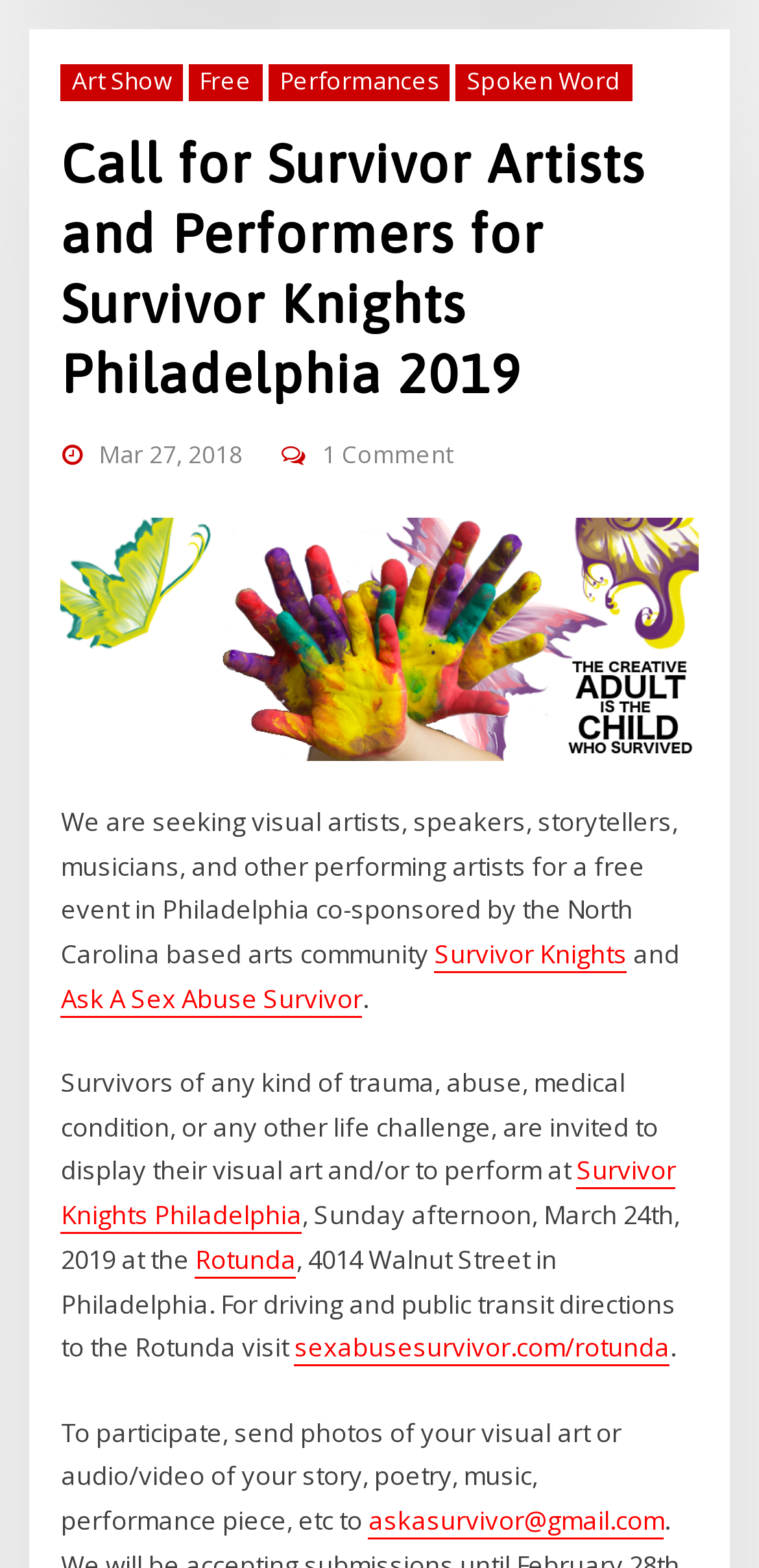Locate the bounding box coordinates of the region to be clicked to comply with the following instruction: "Check the date of the event". The coordinates must be four float numbers between 0 and 1, in the form [left, top, right, bottom].

[0.13, 0.277, 0.32, 0.303]